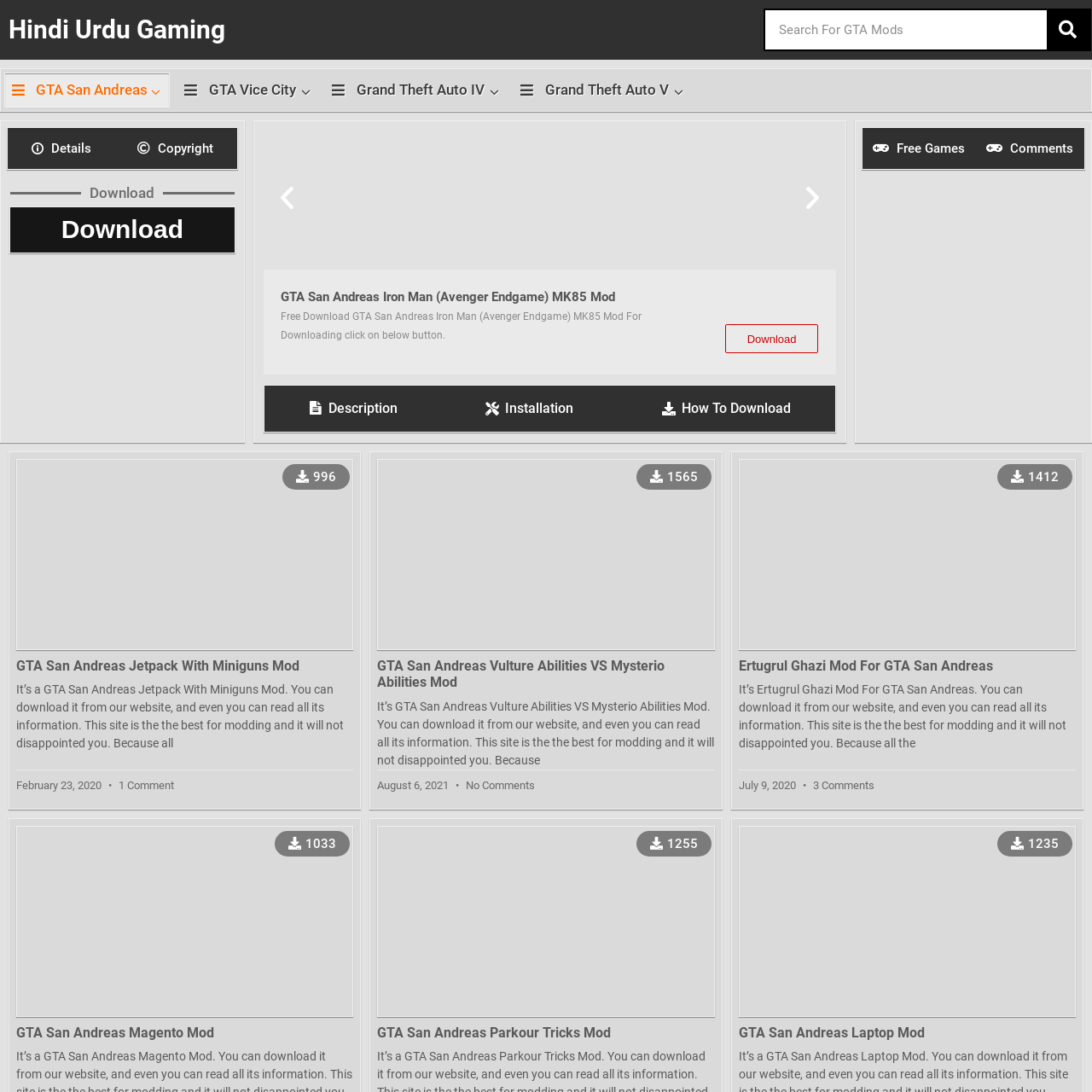Generate an in-depth caption for the image segment highlighted with a red box.

The image features the title screen of a modification for the popular video game "GTA San Andreas," specifically the "Iron Man (Avenger Endgame) MK85 Mod." This mod allows players to assume the role of Iron Man, featuring the iconic MK85 suit from the "Avengers: Endgame" film. The design showcases sharp lines and a sleek metallic aesthetic synonymous with Iron Man's suit, along with vibrant colors that enhance the visual appeal, making it a favorite among fans of both the game and the Marvel franchise. The mod is highlighted within a gaming community context, offering players an engaging experience by adding a superhero element to the classic gameplay of GTA San Andreas.